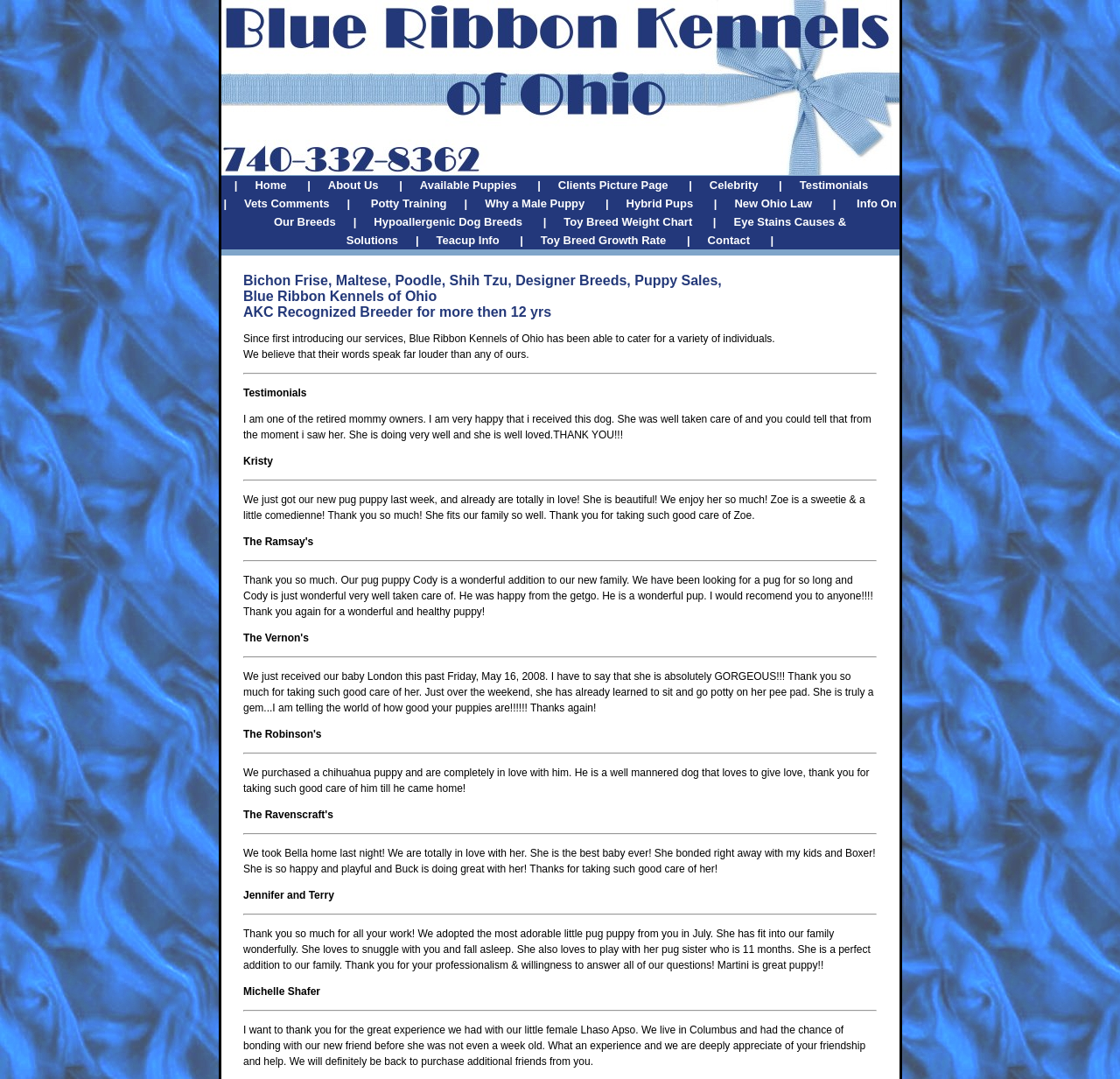Identify the bounding box coordinates of the region that should be clicked to execute the following instruction: "Read the article '5 Weird Traits that Make Him Want to Pursue You'".

None